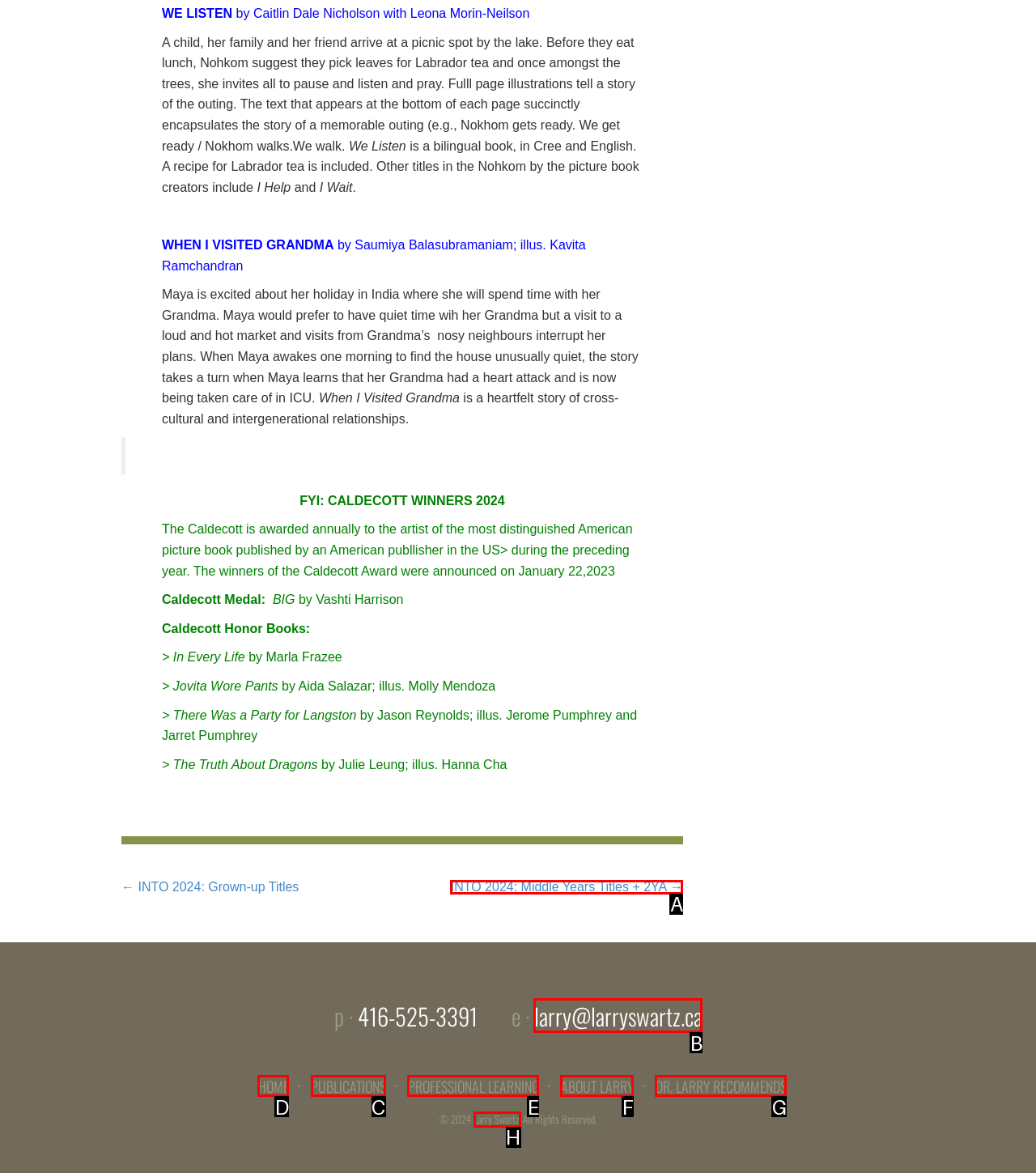Select the correct UI element to complete the task: Click the 'PUBLICATIONS' link
Please provide the letter of the chosen option.

C